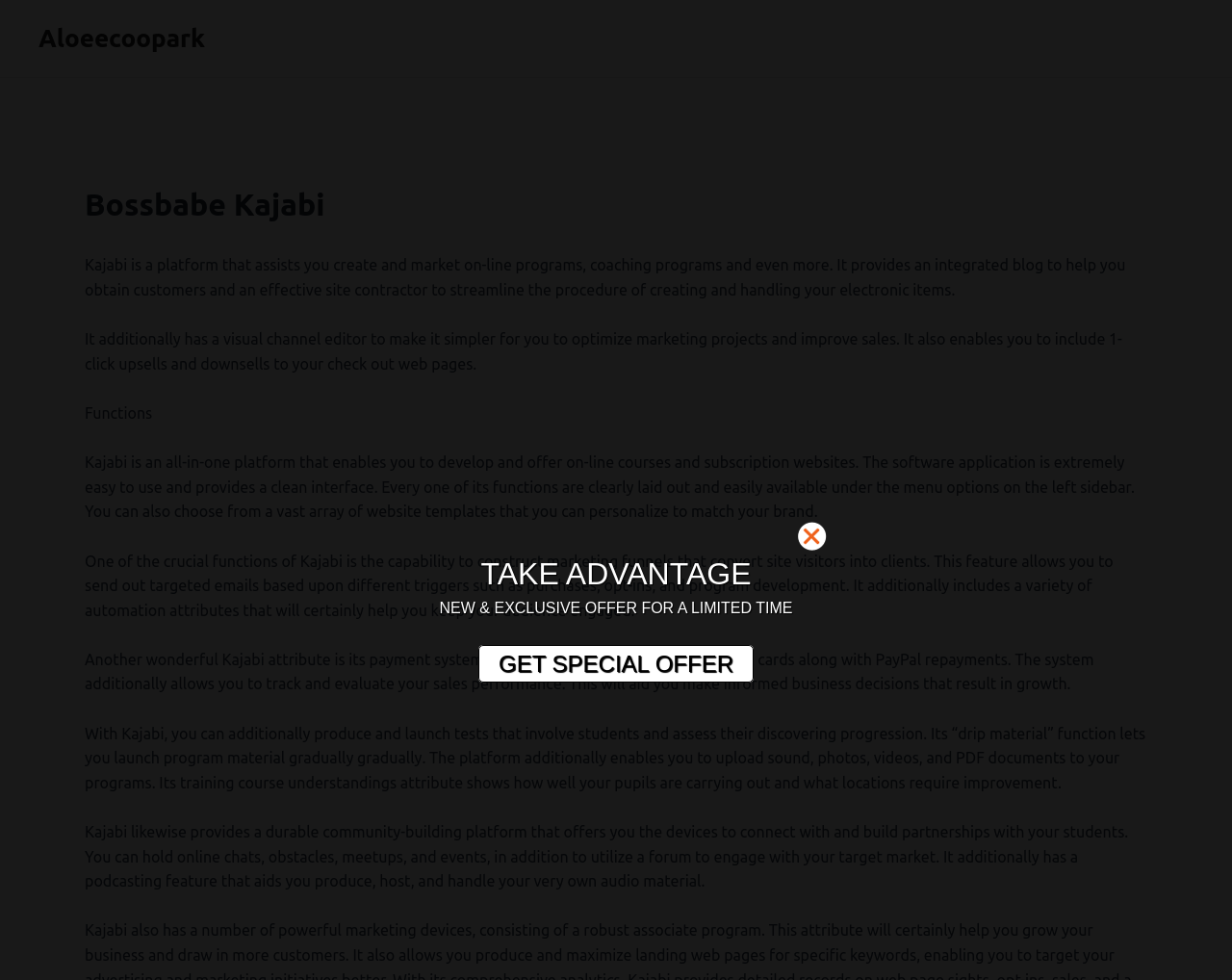What is the purpose of Kajabi's 'drip content' feature?
Please ensure your answer to the question is detailed and covers all necessary aspects.

According to the webpage, Kajabi's 'drip content' feature allows users to release program content gradually over time. This feature is part of Kajabi's course creation tools, which enable users to create and manage online courses and programs.